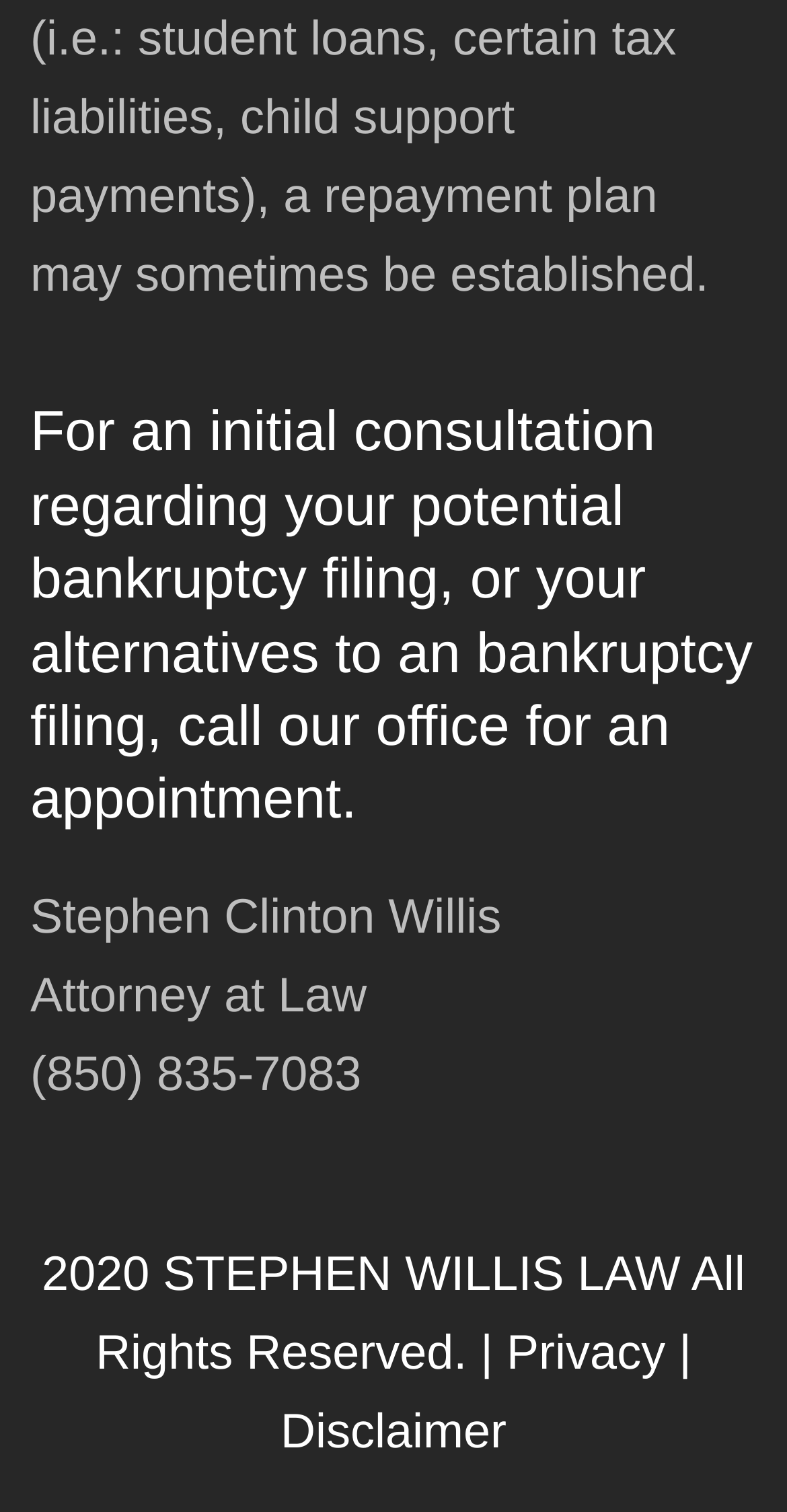Respond to the following question with a brief word or phrase:
What is the occupation of Stephen Clinton Willis?

Attorney at Law